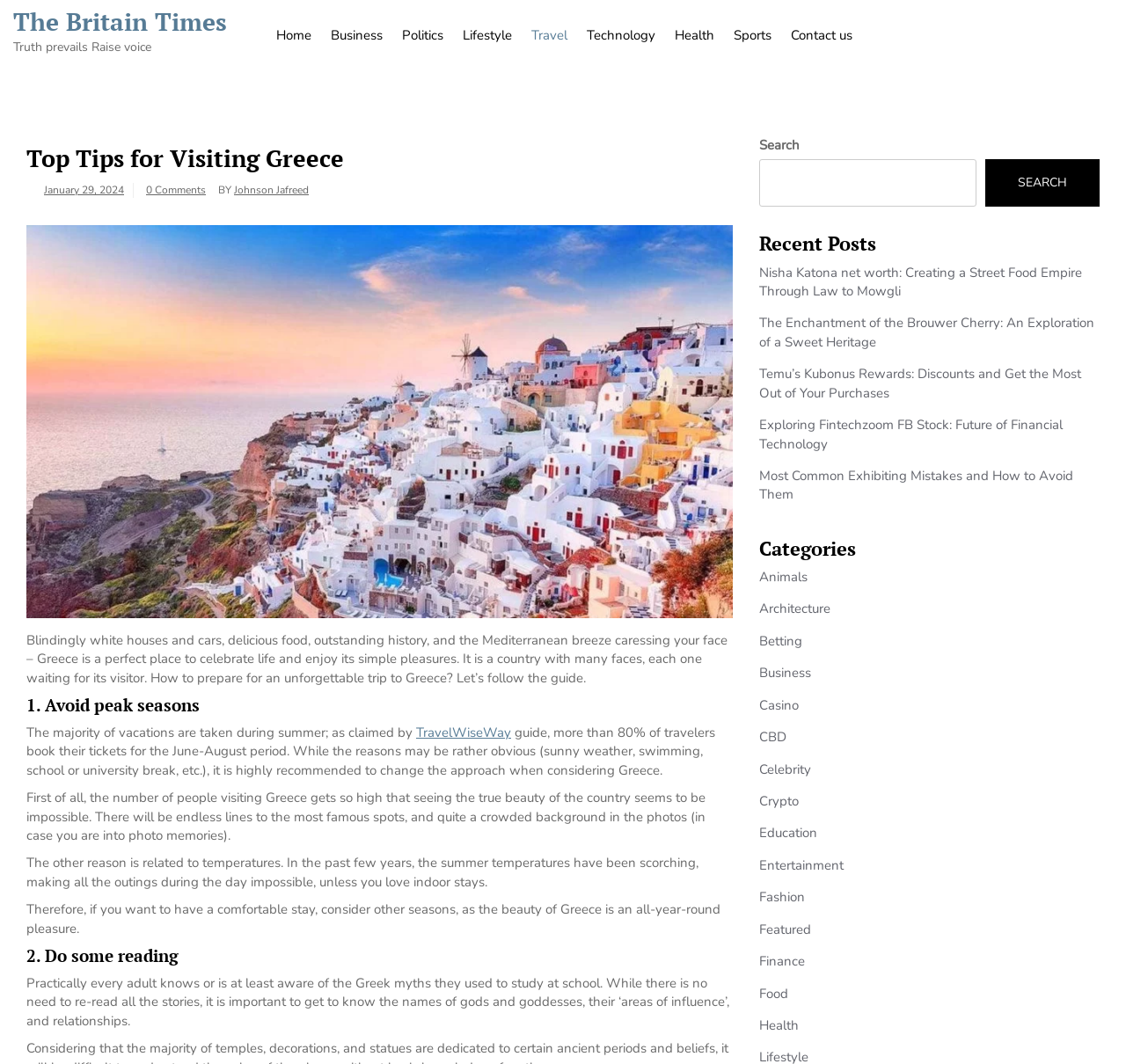Locate the bounding box coordinates of the element I should click to achieve the following instruction: "Read the article 'Top Tips for Visiting Greece'".

[0.023, 0.128, 0.651, 0.169]